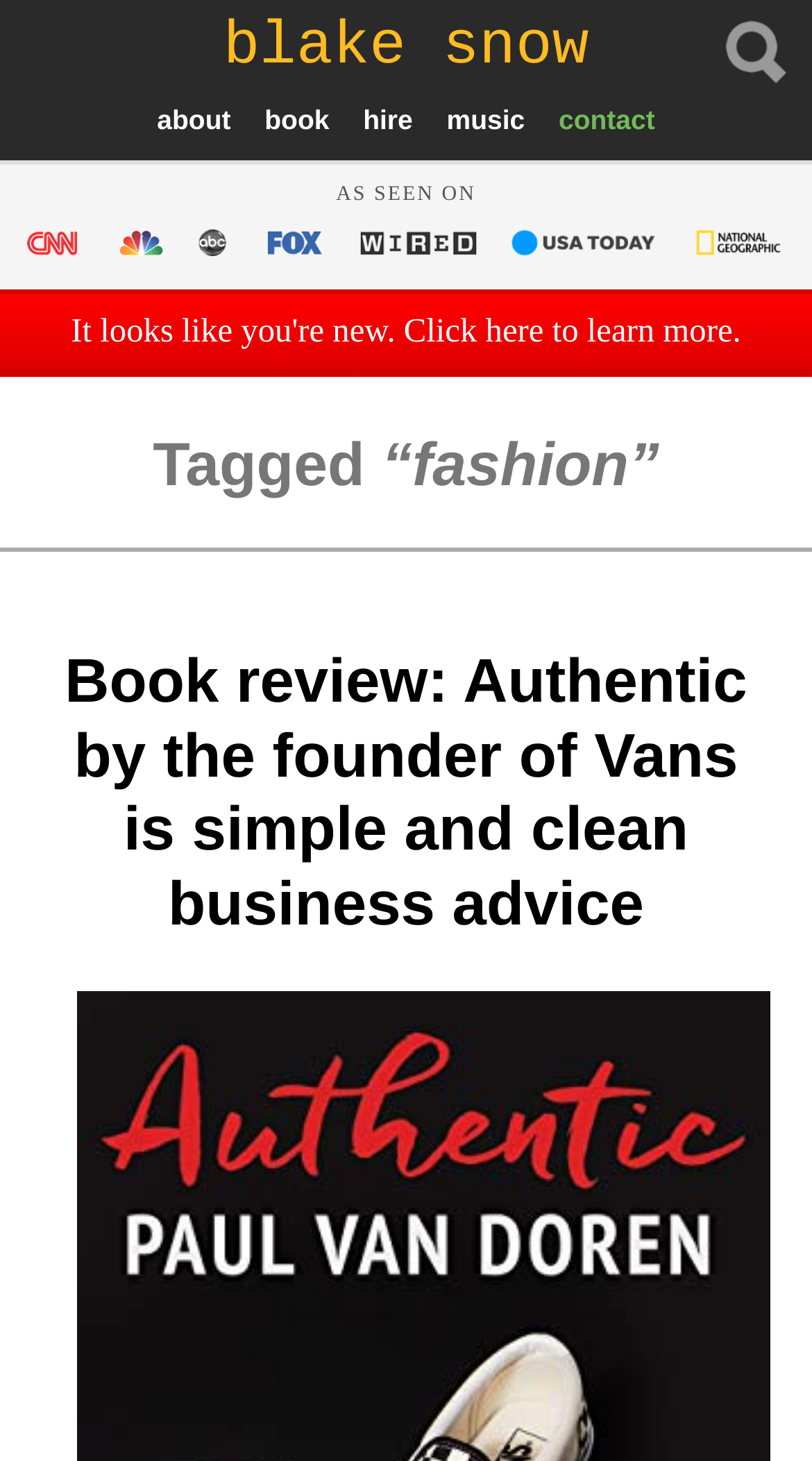Locate the bounding box coordinates of the clickable region necessary to complete the following instruction: "read the book review". Provide the coordinates in the format of four float numbers between 0 and 1, i.e., [left, top, right, bottom].

[0.051, 0.442, 0.949, 0.645]